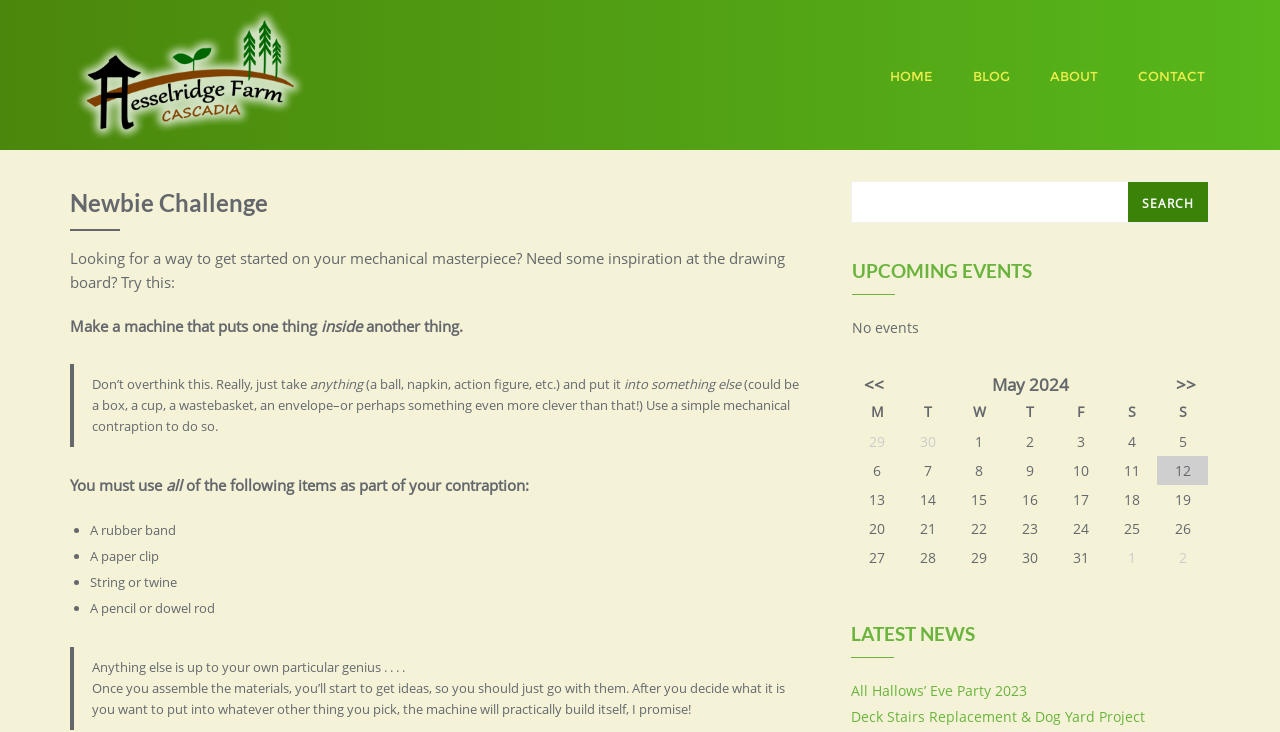Locate the bounding box coordinates of the clickable element to fulfill the following instruction: "Click the CONTACT link". Provide the coordinates as four float numbers between 0 and 1 in the format [left, top, right, bottom].

[0.873, 0.05, 0.957, 0.155]